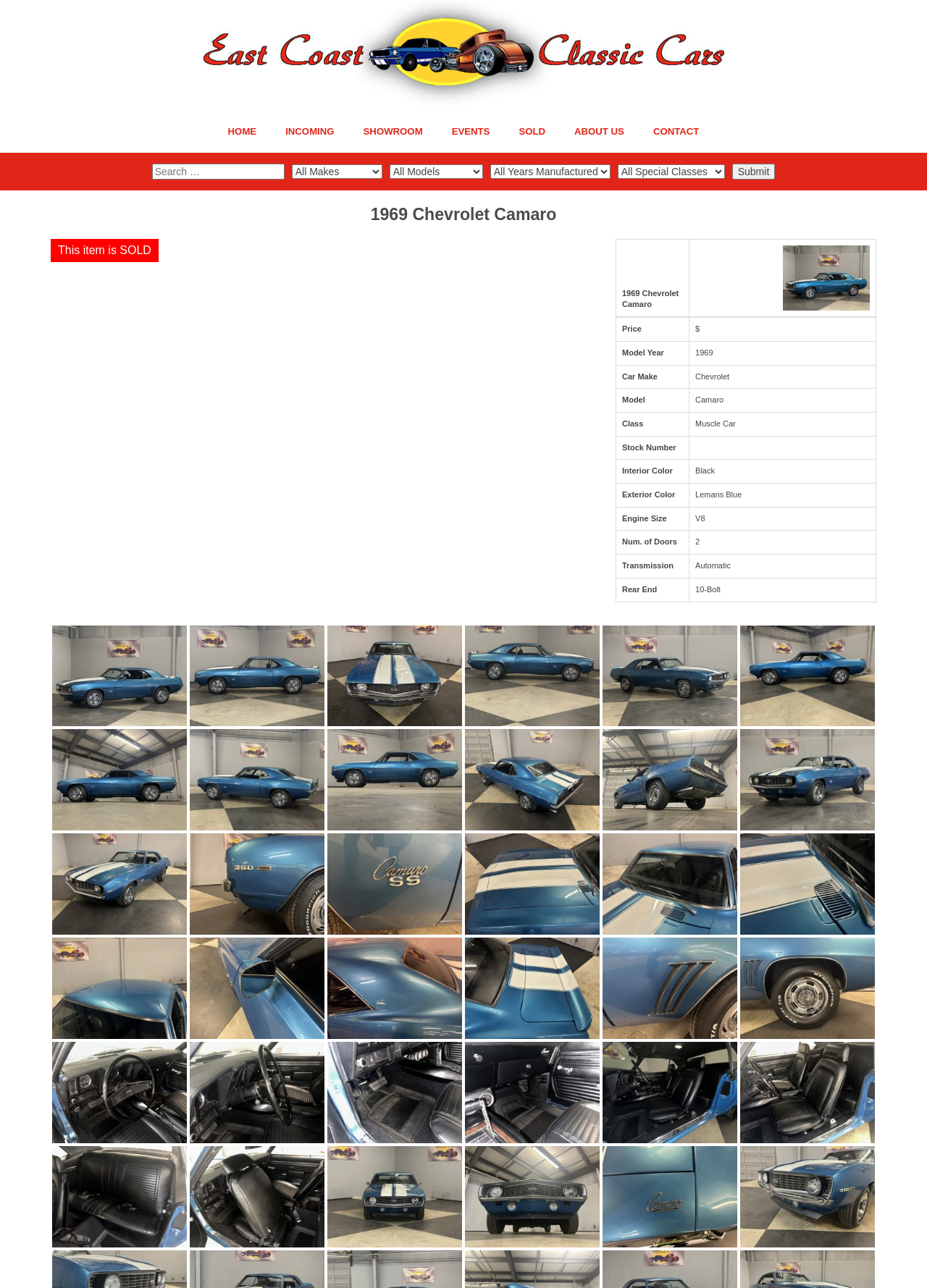Provide the text content of the webpage's main heading.

1969 Chevrolet Camaro